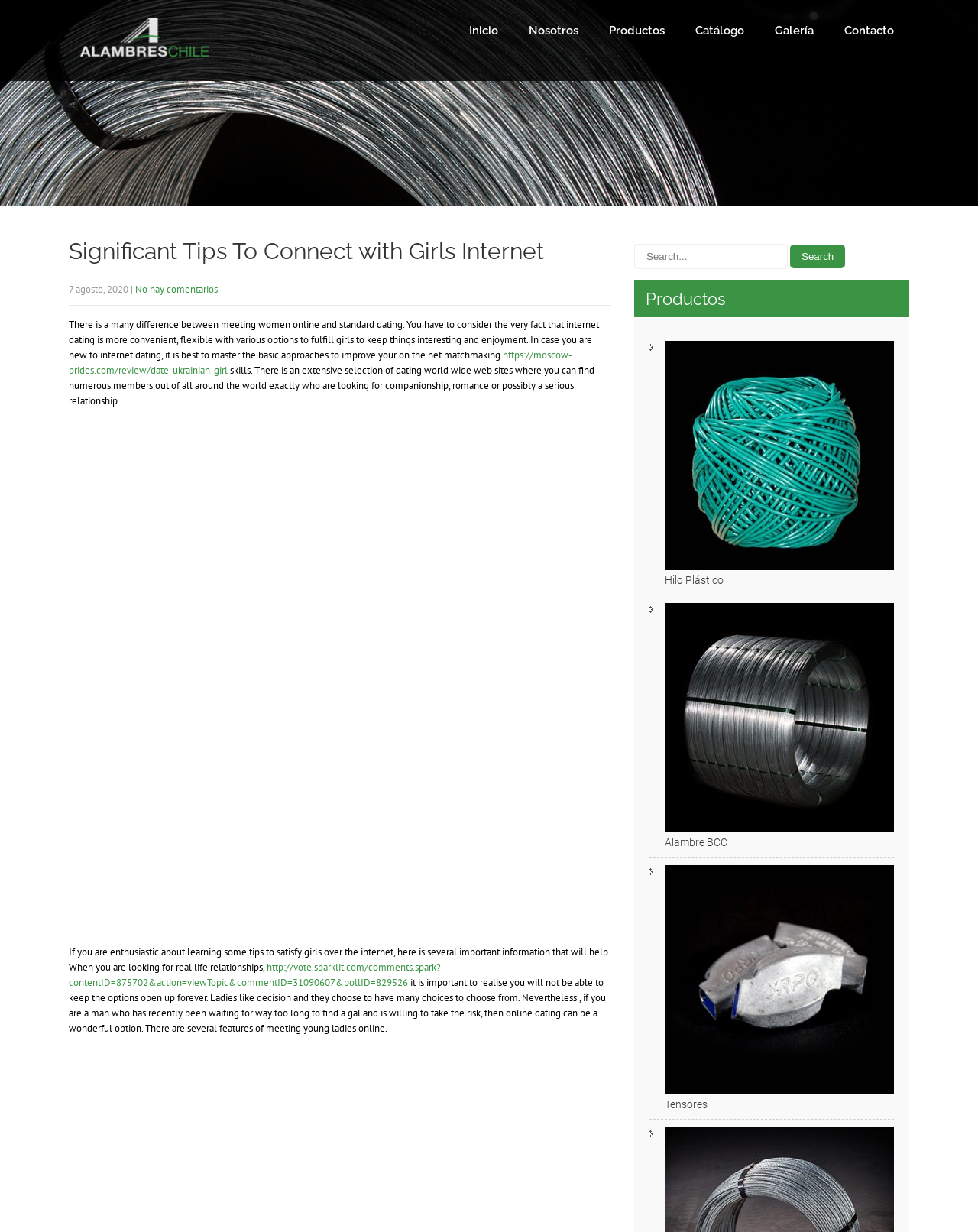Extract the bounding box coordinates of the UI element described: "Security Flood Lights". Provide the coordinates in the format [left, top, right, bottom] with values ranging from 0 to 1.

None